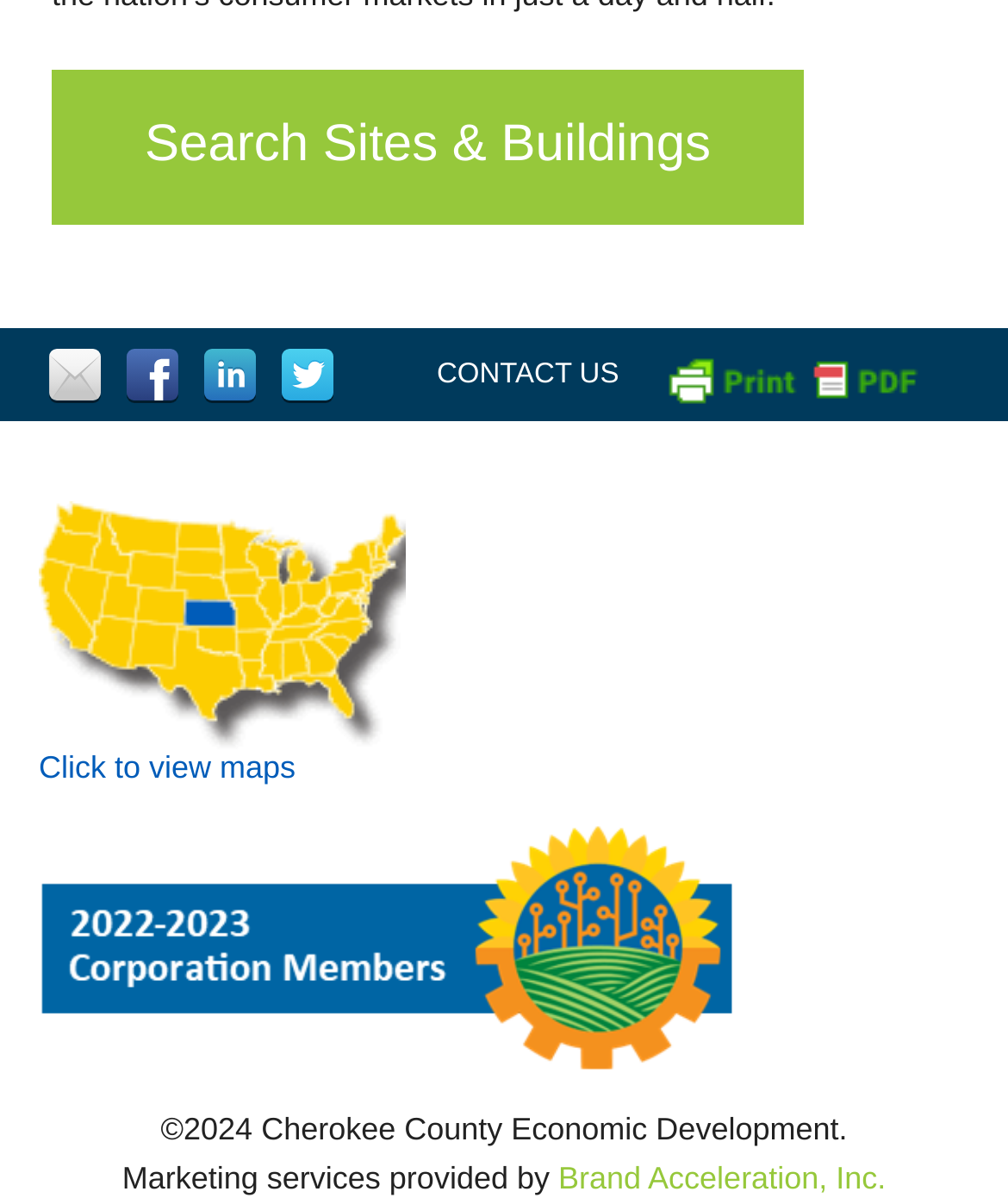Please specify the bounding box coordinates of the clickable region to carry out the following instruction: "view all industry news". The coordinates should be four float numbers between 0 and 1, in the format [left, top, right, bottom].

None